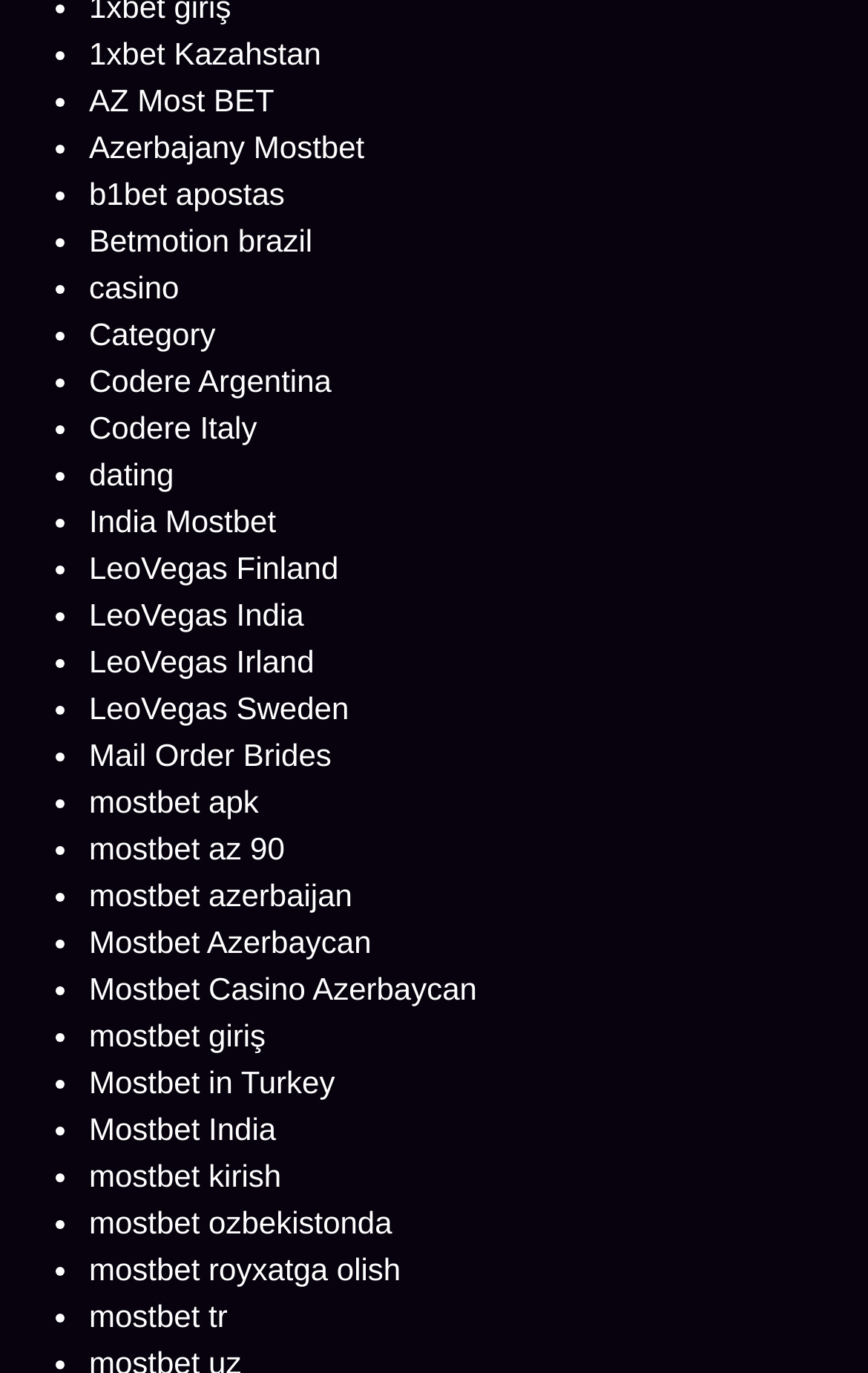Please give a short response to the question using one word or a phrase:
What is the main purpose of this webpage?

List of betting websites